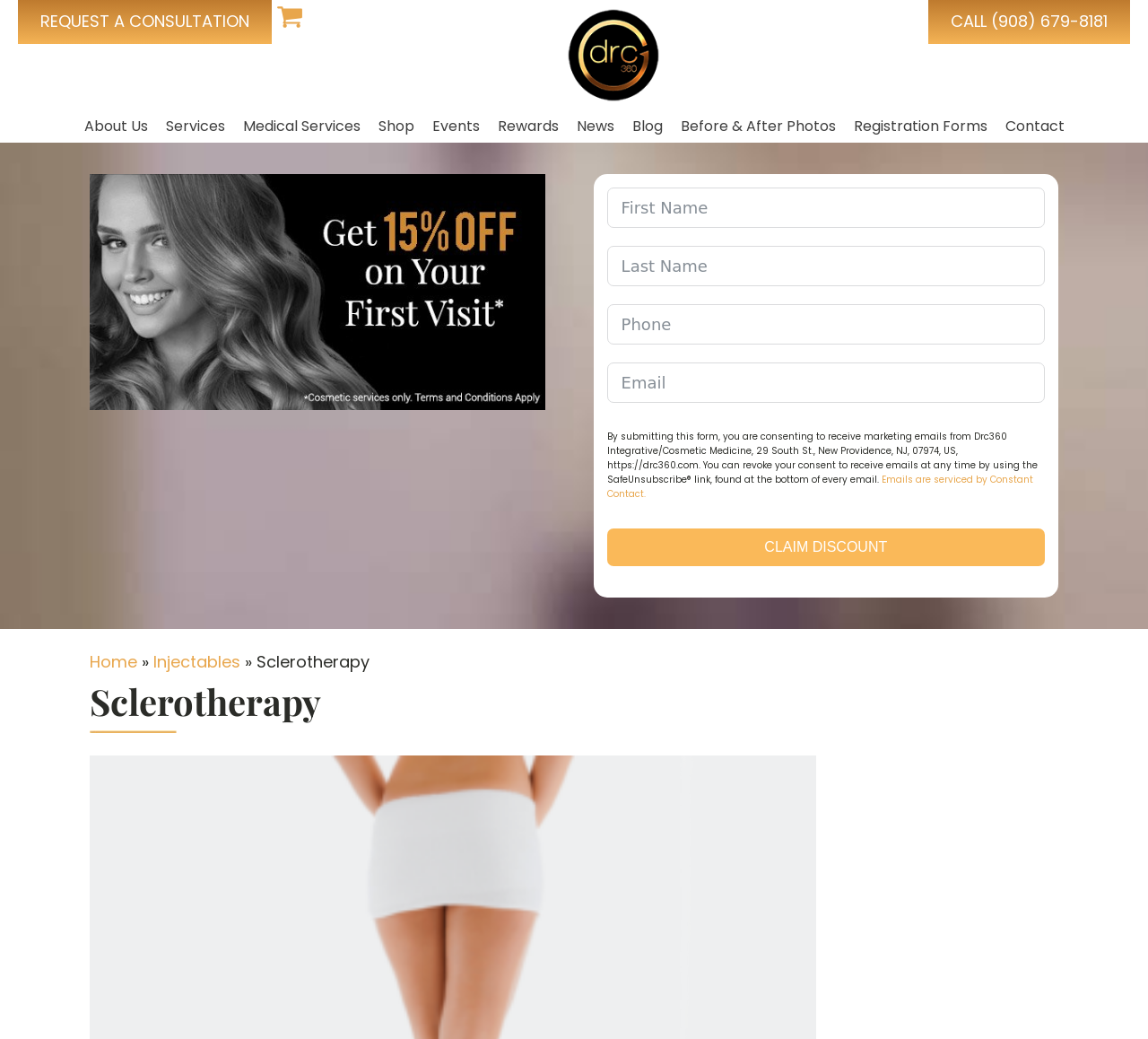From the image, can you give a detailed response to the question below:
What type of services does DRC360 offer?

I found this information by looking at the link element with the text 'Medical Services' which is located in the navigation menu at the top of the webpage.